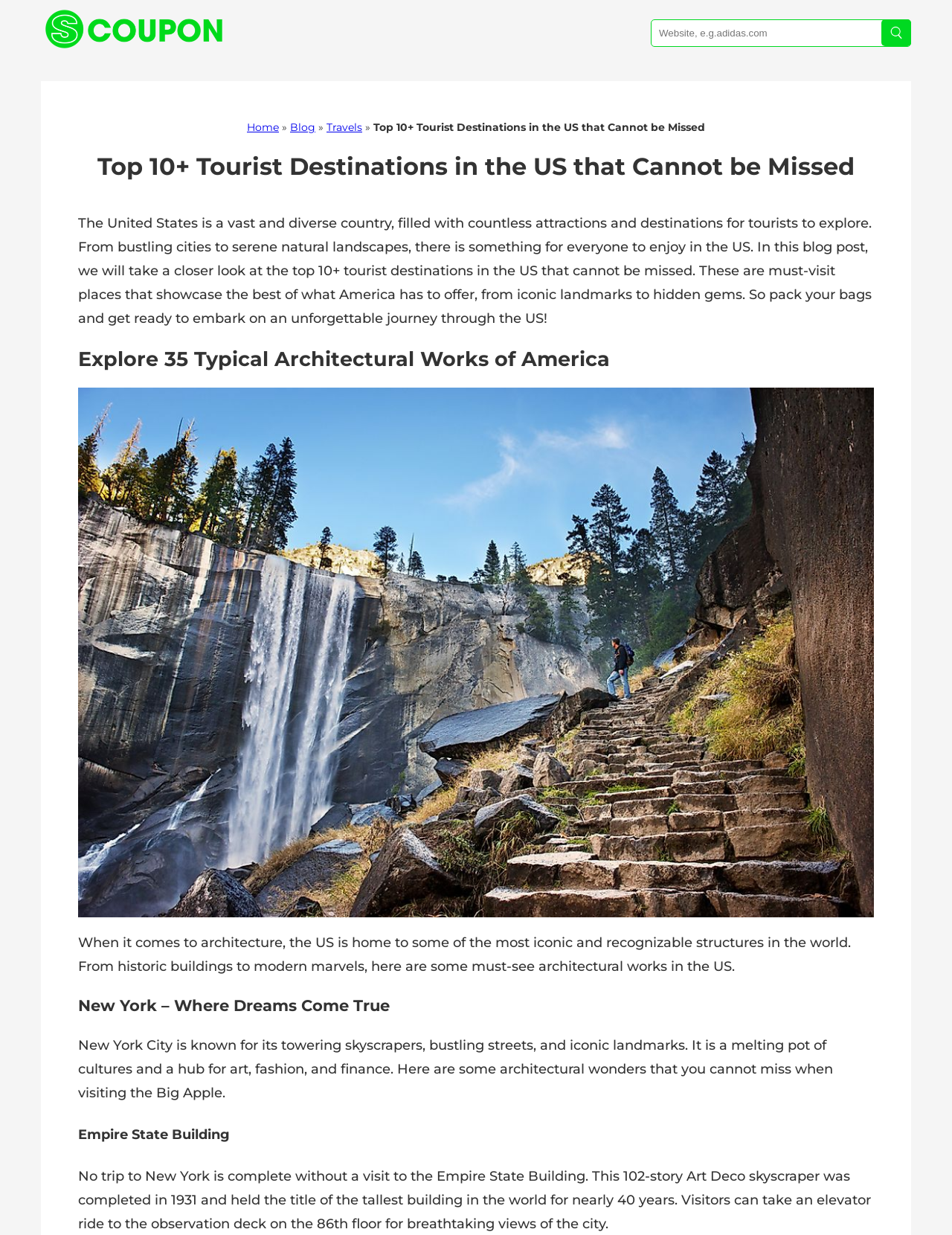Please find and generate the text of the main heading on the webpage.

Top 10+ Tourist Destinations in the US that Cannot be Missed